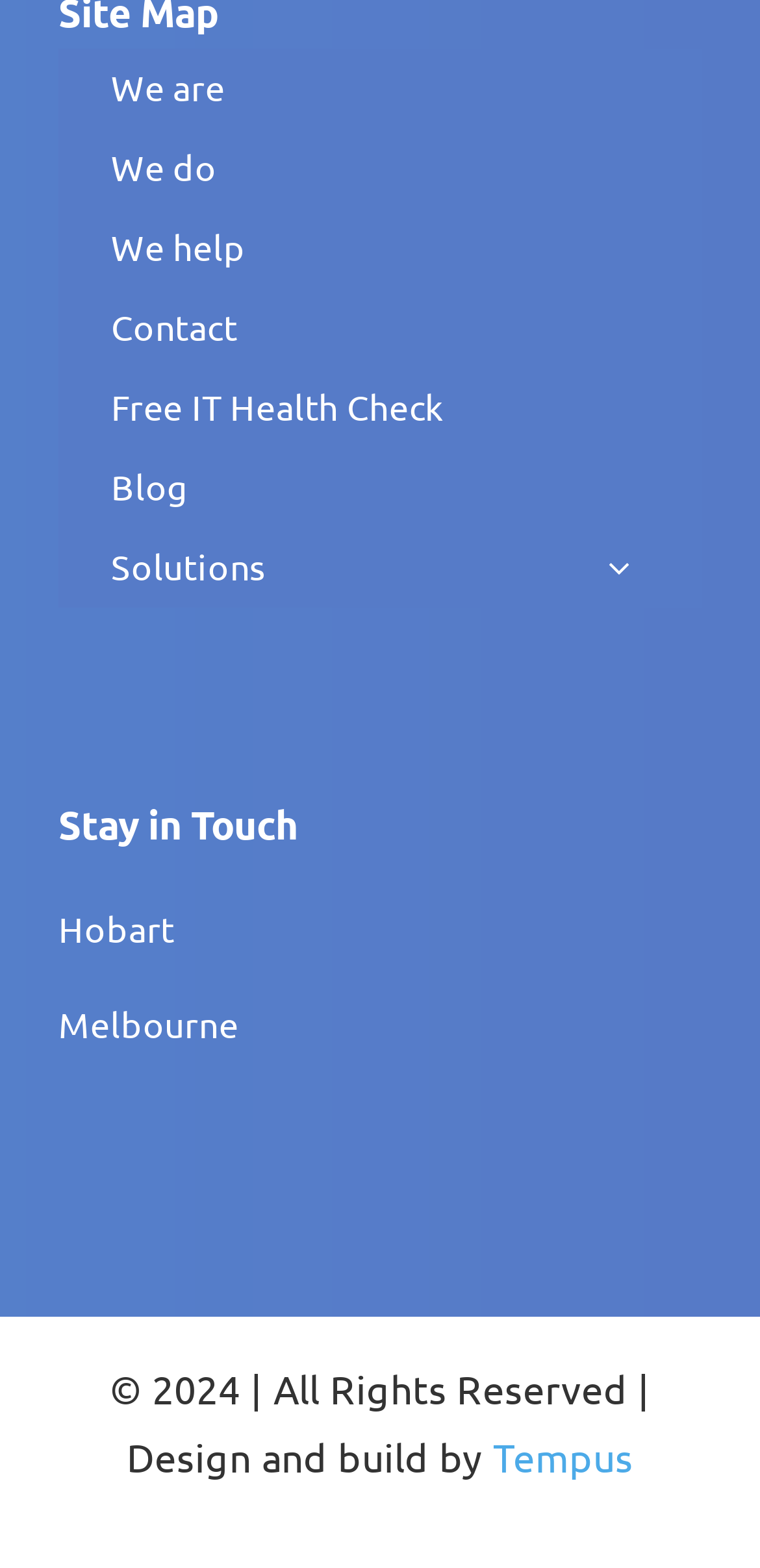Please give a short response to the question using one word or a phrase:
What is the copyright year of the website?

2024